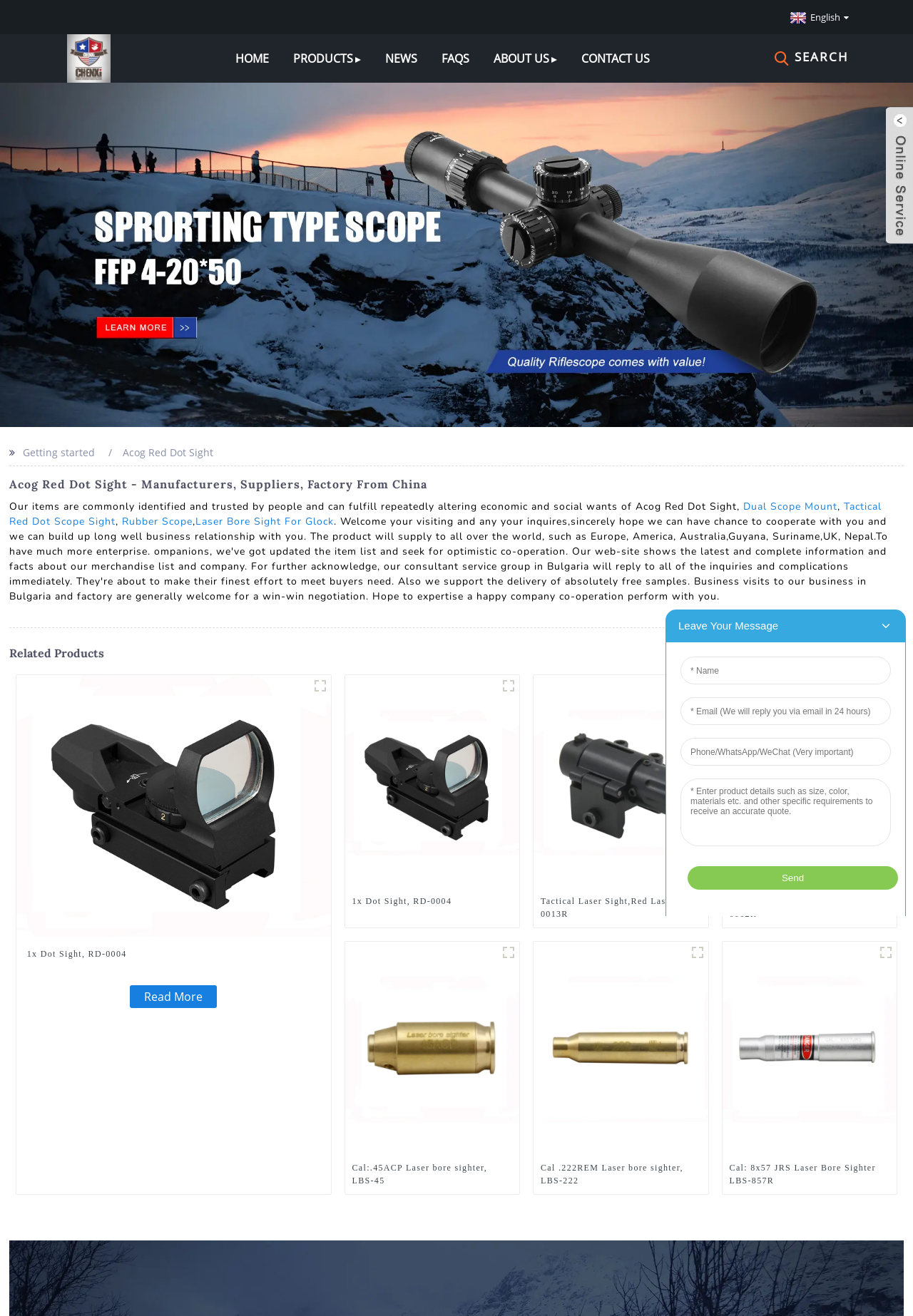Examine the image and give a thorough answer to the following question:
What is the name of the company mentioned on the webpage?

The root element of the webpage mentions 'Best Acog Red Dot Sight Manufacturers and Supplier, Factory Company | Chenxi', which suggests that Chenxi is the name of the company that manufactures and supplies Acog Red Dot Sight products.